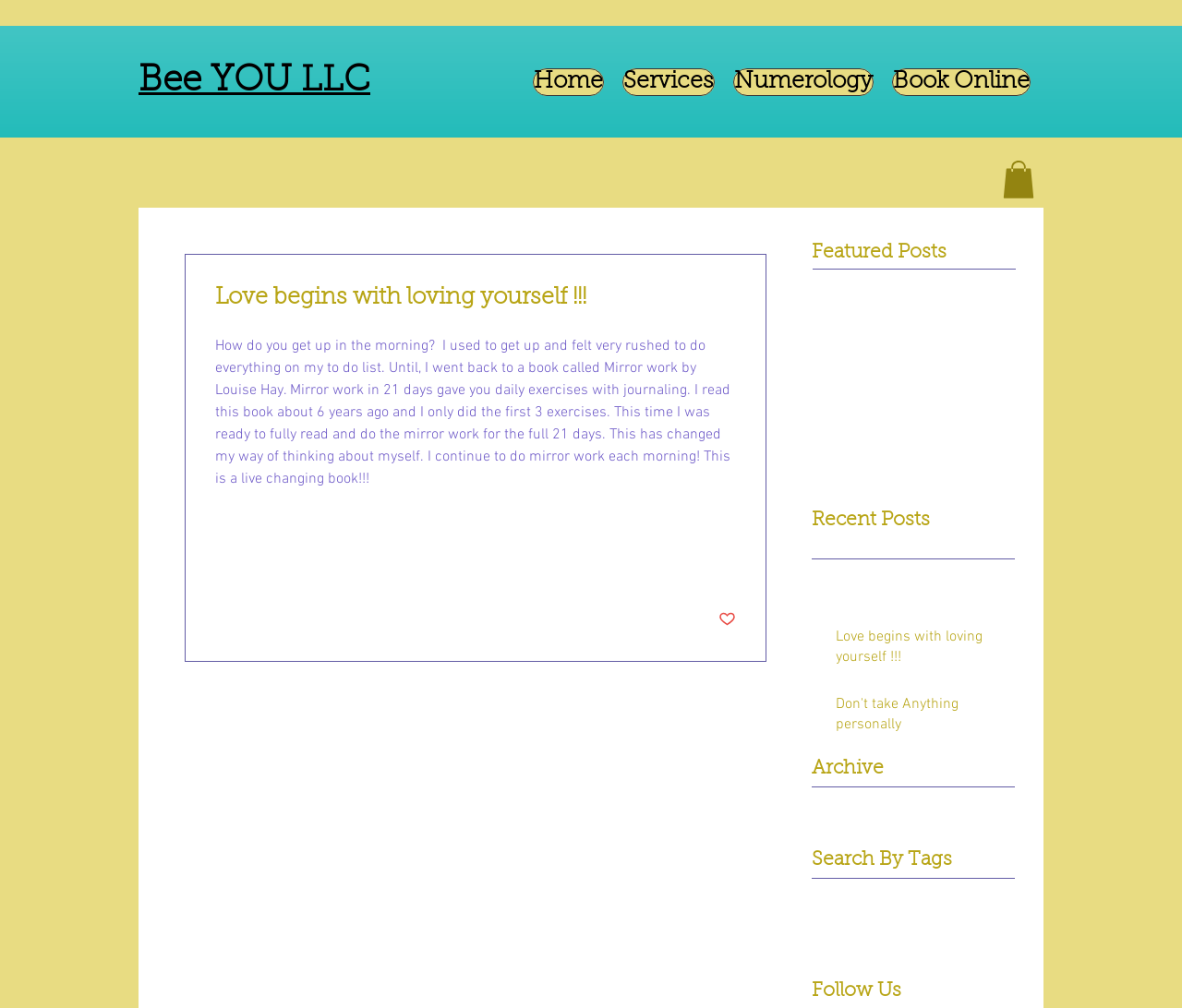Locate the bounding box coordinates of the element to click to perform the following action: 'Click the 'March 2022 1 post' link'. The coordinates should be given as four float values between 0 and 1, in the form of [left, top, right, bottom].

[0.687, 0.787, 0.851, 0.809]